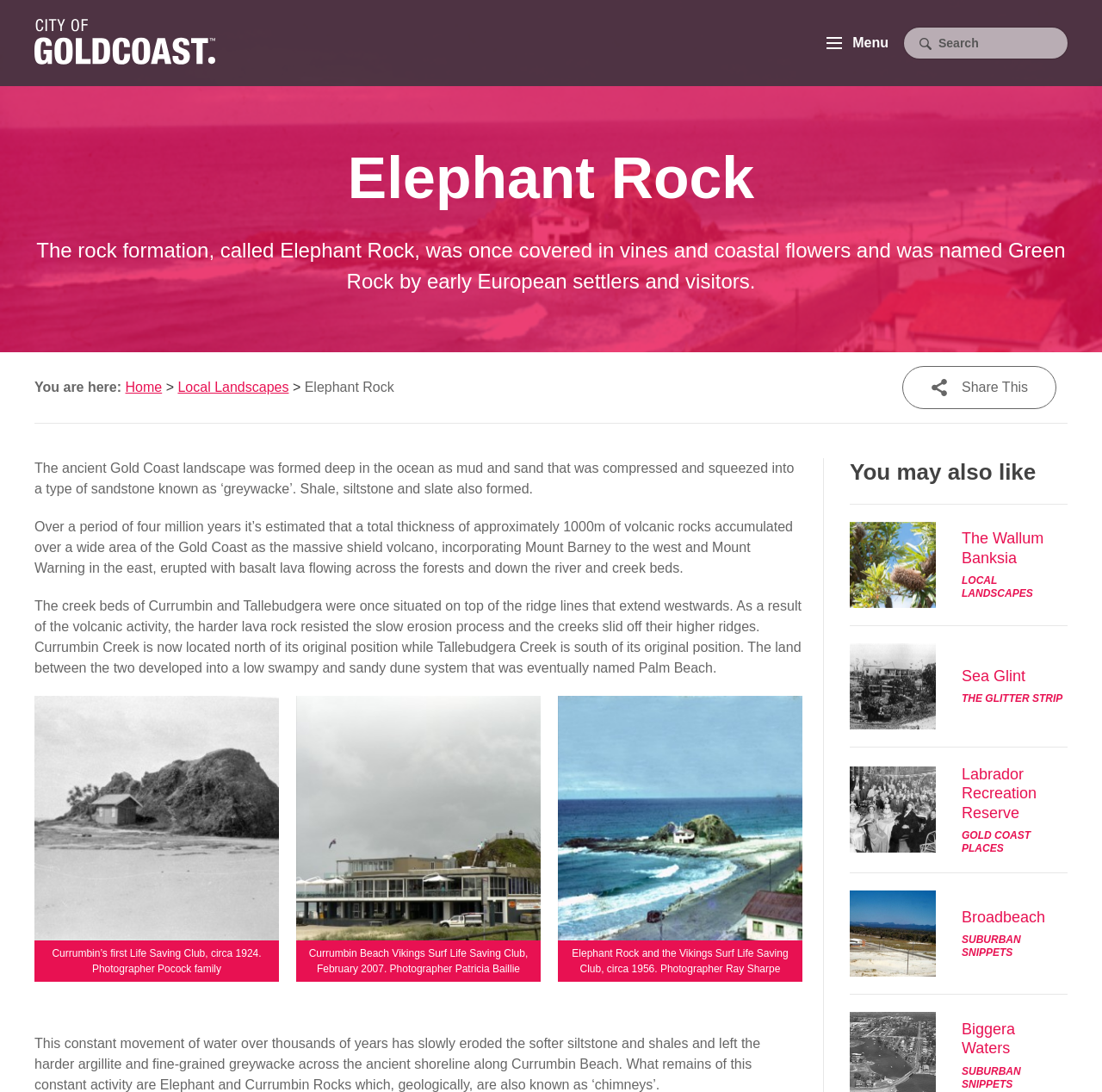Using the element description: "Sea Glint", determine the bounding box coordinates for the specified UI element. The coordinates should be four float numbers between 0 and 1, [left, top, right, bottom].

[0.873, 0.611, 0.931, 0.627]